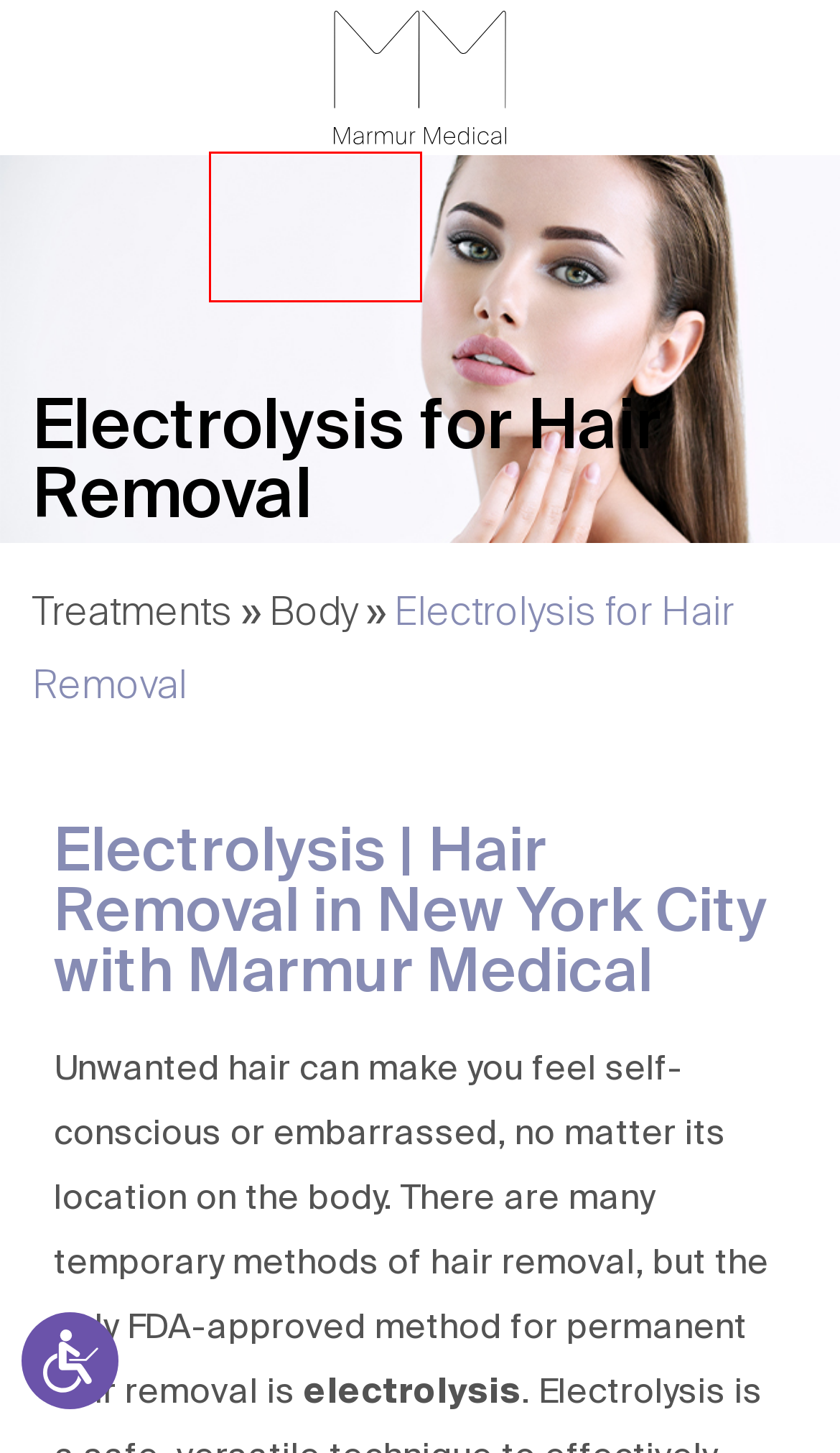Consider the screenshot of a webpage with a red bounding box and select the webpage description that best describes the new page that appears after clicking the element inside the red box. Here are the candidates:
A. Treatments | NYC & New York, NY | Marmur Medical | (212)-996-6900
B. Body | NYC & New York, NY | Marmur Medical | (212)-996-6900
C. Gallery | NYC & New York, NY | Marmur Medical | (212)-996-6900
D. Terms of Service | NYC & New York, NY | Marmur Medical | (212)-996-6900
E. accessiBe Guide for Screen Reader Users - accessiBe
F. Contact | NYC & New York, NY | Marmur Medical | (212)-996-6900
G. Dermatology Website Design and Marketing | Aesthetic Brand Marketing
H. Best Dermatology Practice & Medspa in NYC & New York, NY | Marmur Medical | (212)-996-6900

C